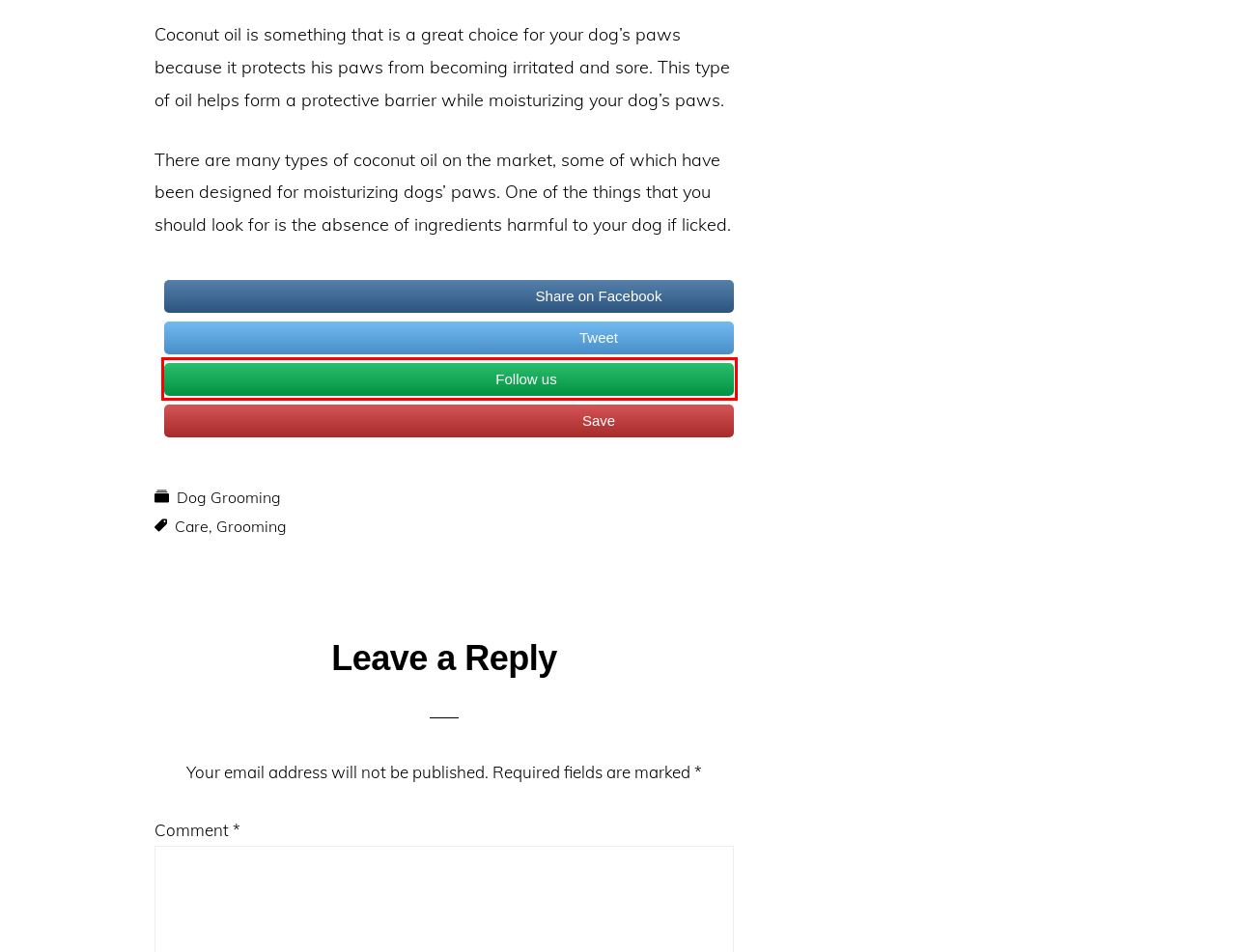Given a webpage screenshot featuring a red rectangle around a UI element, please determine the best description for the new webpage that appears after the element within the bounding box is clicked. The options are:
A. Pet Fur Everywhere? 5 Surprising Uses For Dog Hair!
B. Dog Wellbeing Archives - Good Pup Life
C. Grooming Archives - Good Pup Life
D. Care Archives - Good Pup Life
E. Tips For Trimming Dog Nails [And How To Get Fido Used To It]
F. follow.it | Feedburner Alternative - Get more readers
G. Best Wireless Dog Fence Reviews - Top 9 Invisible fences for 2024
H. Best Dog Leashes Reviews – A Guide to Choosing the Perfect Leash!

F